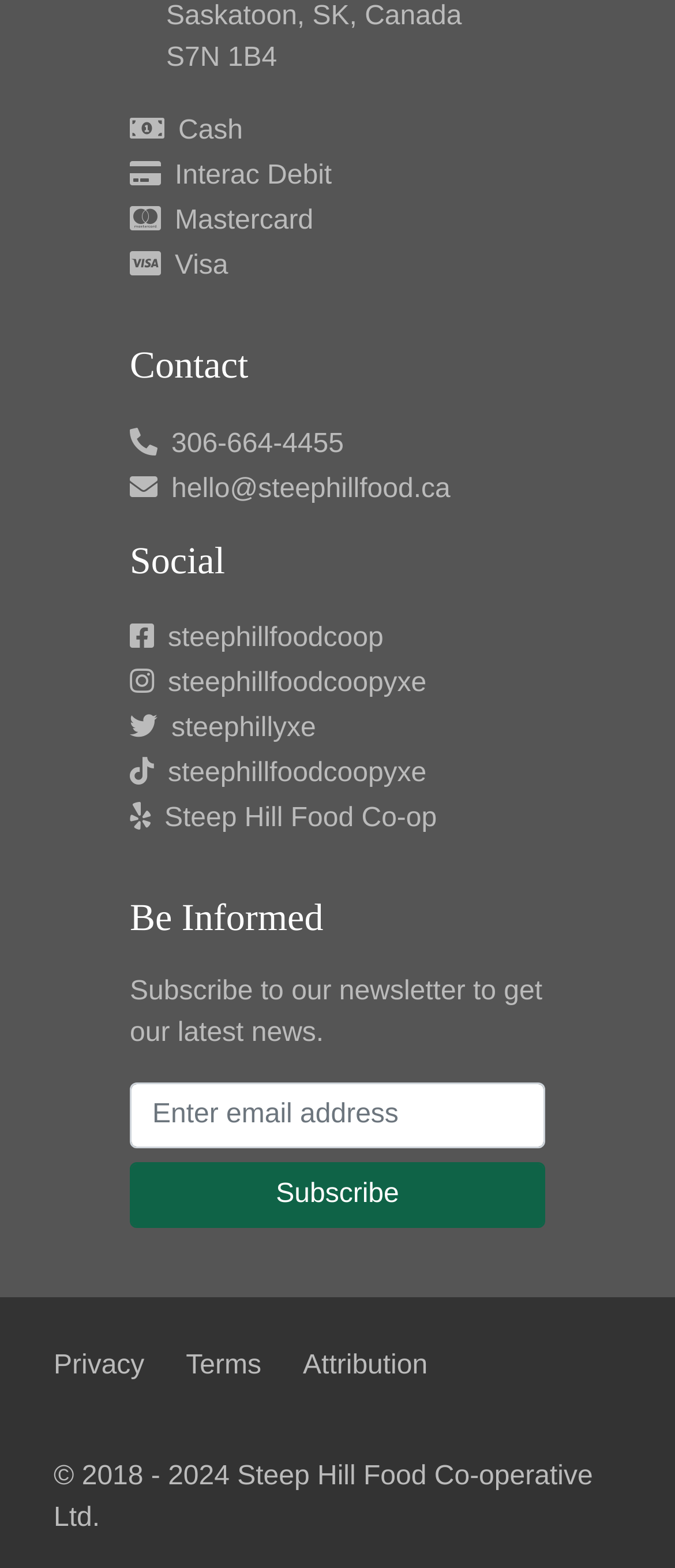Can you look at the image and give a comprehensive answer to the question:
What is the purpose of the textbox?

The textbox is labeled 'Enter email address' and is located in the 'Be Informed' section, suggesting that its purpose is to allow users to subscribe to a newsletter or receive updates from Steep Hill Food Co-op.